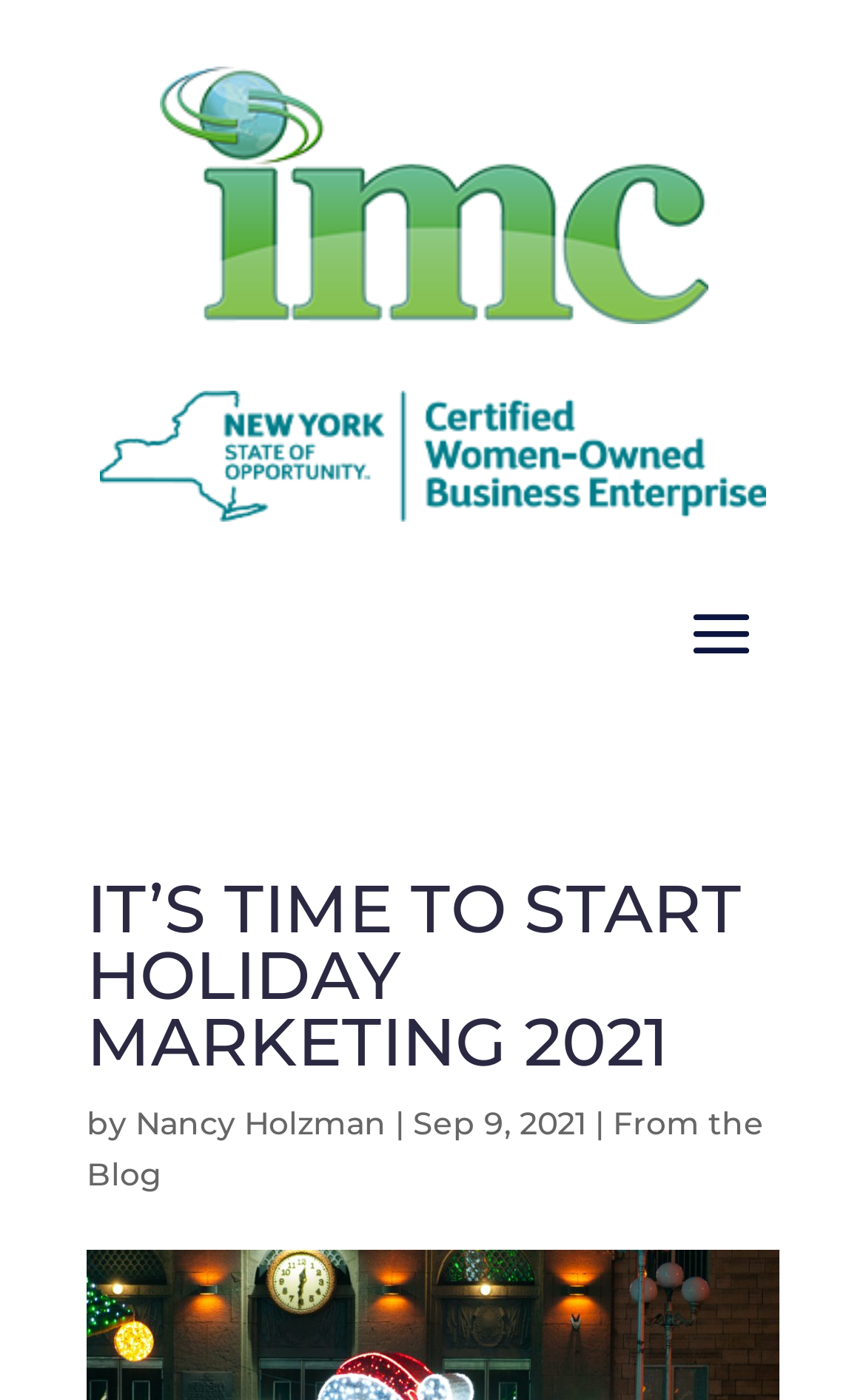What is the logo above the menu button?
Answer the question using a single word or phrase, according to the image.

IMC_25thAnniversary logo